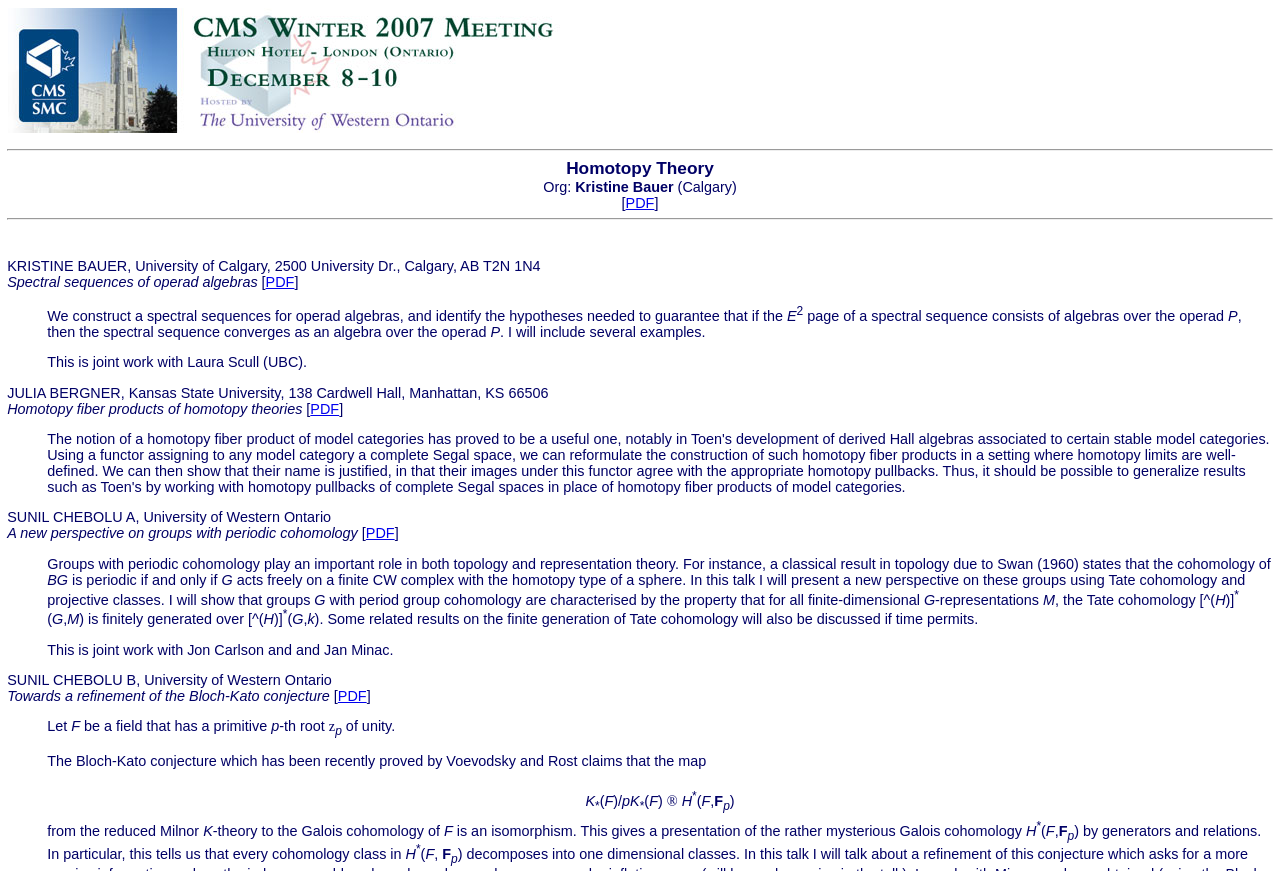Determine the bounding box coordinates for the UI element matching this description: "PDF".

[0.242, 0.46, 0.265, 0.478]